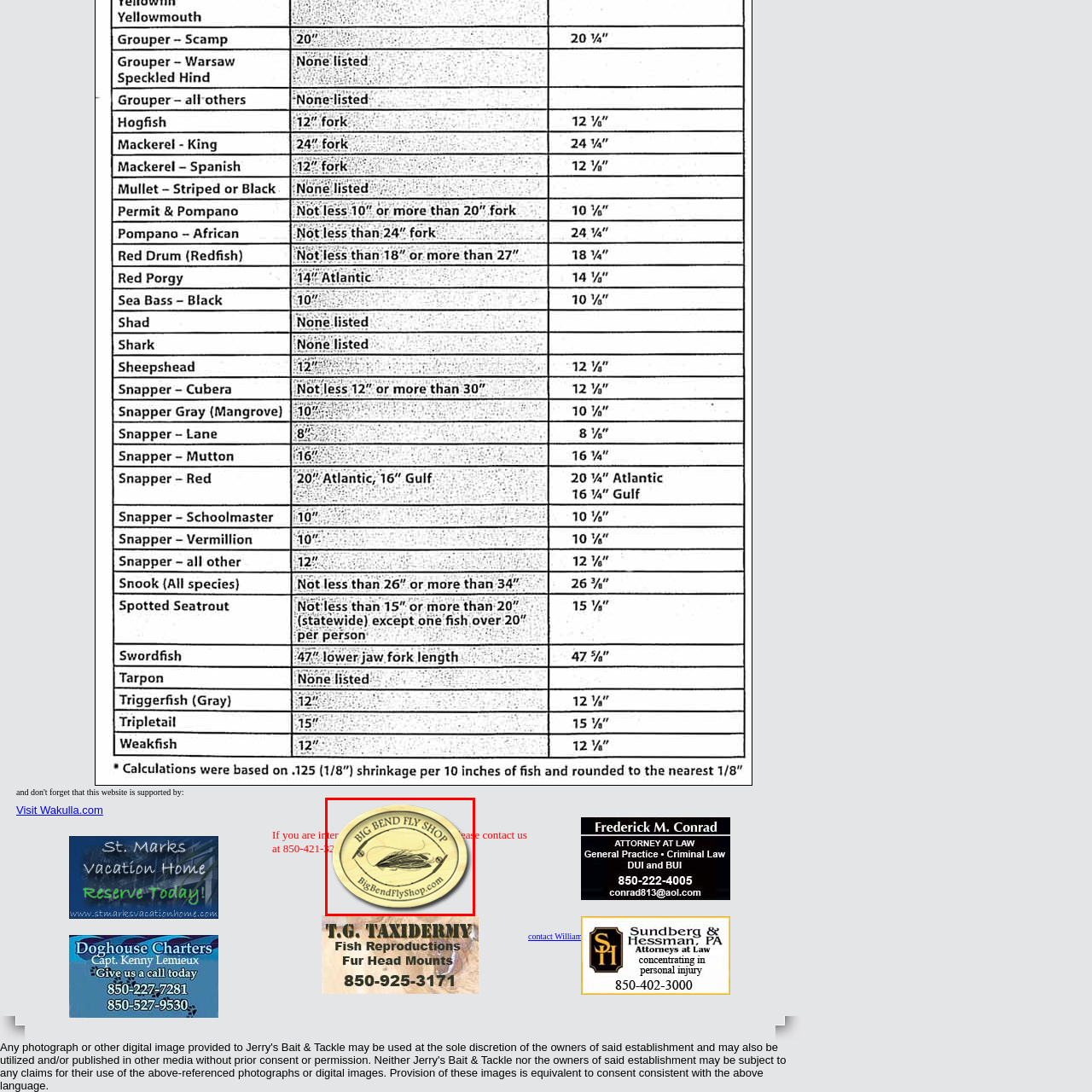Examine the area within the red bounding box and answer the following question using a single word or phrase:
What is displayed below the illustration?

Website URL